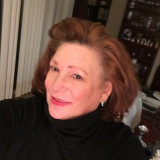Provide a one-word or brief phrase answer to the question:
What is the color of the curtains in the background?

Light-colored